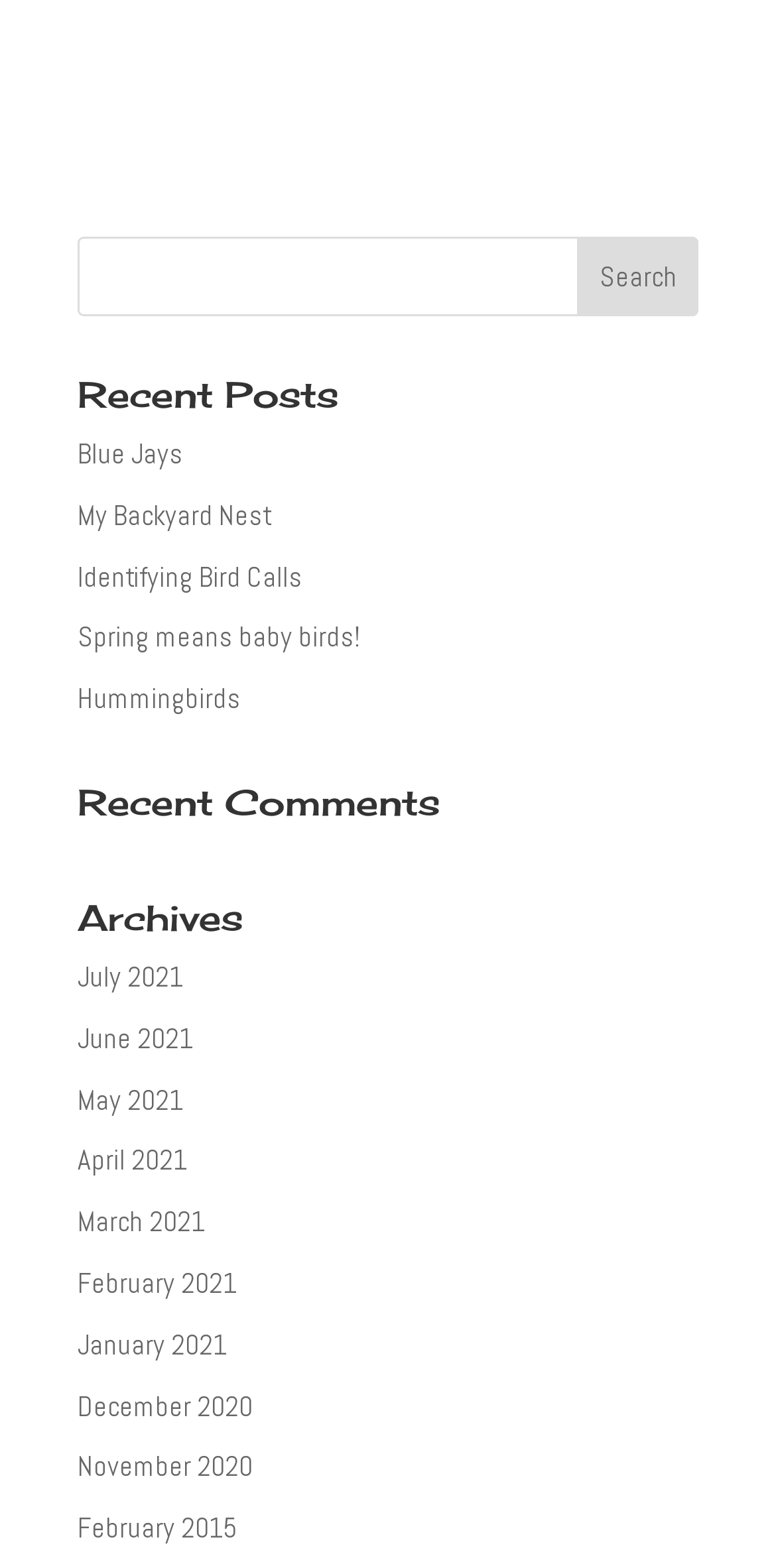Provide a single word or phrase answer to the question: 
What is the theme of the website?

Birds and wildlife